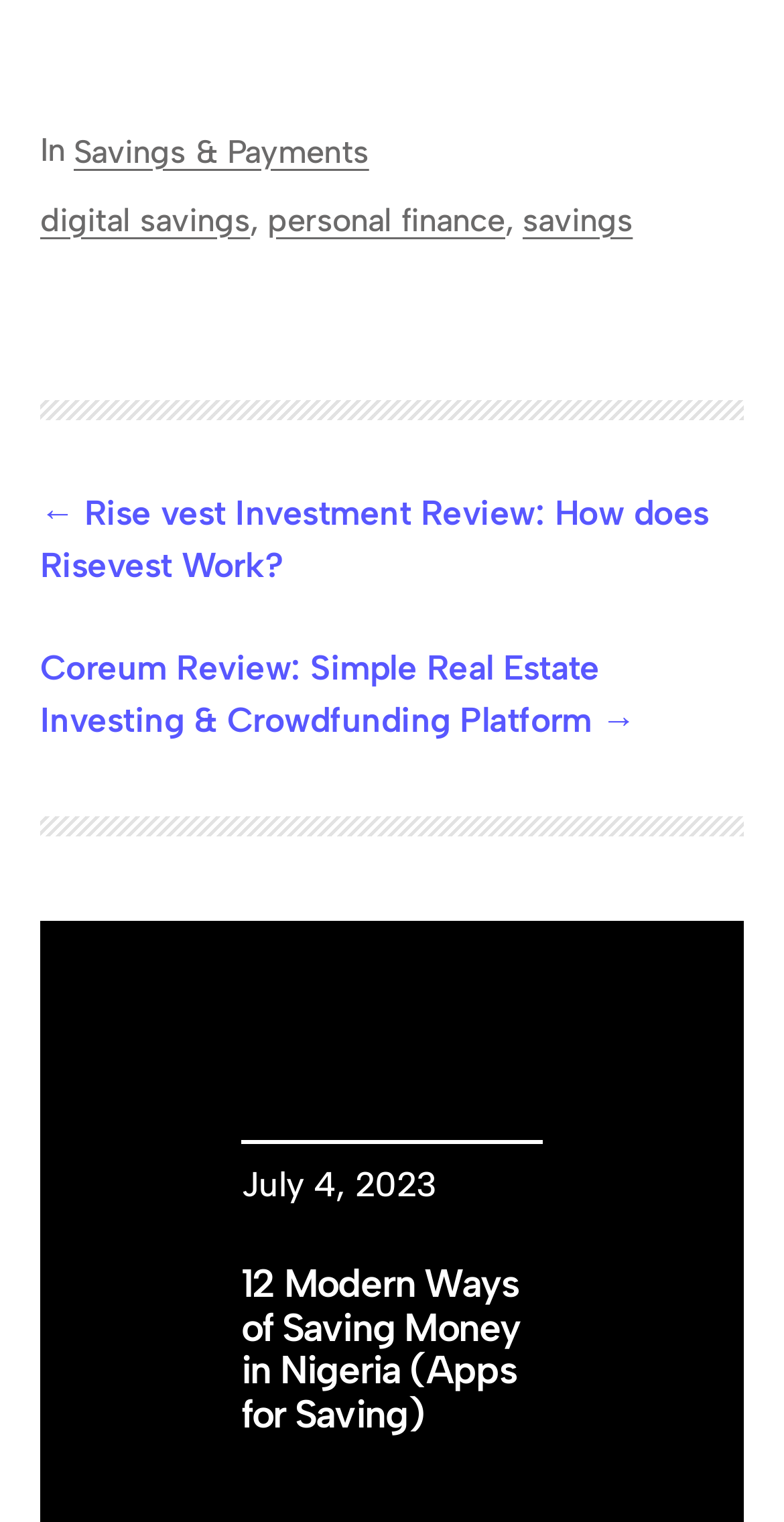Respond with a single word or phrase:
What is the date mentioned on the webpage?

July 4, 2023